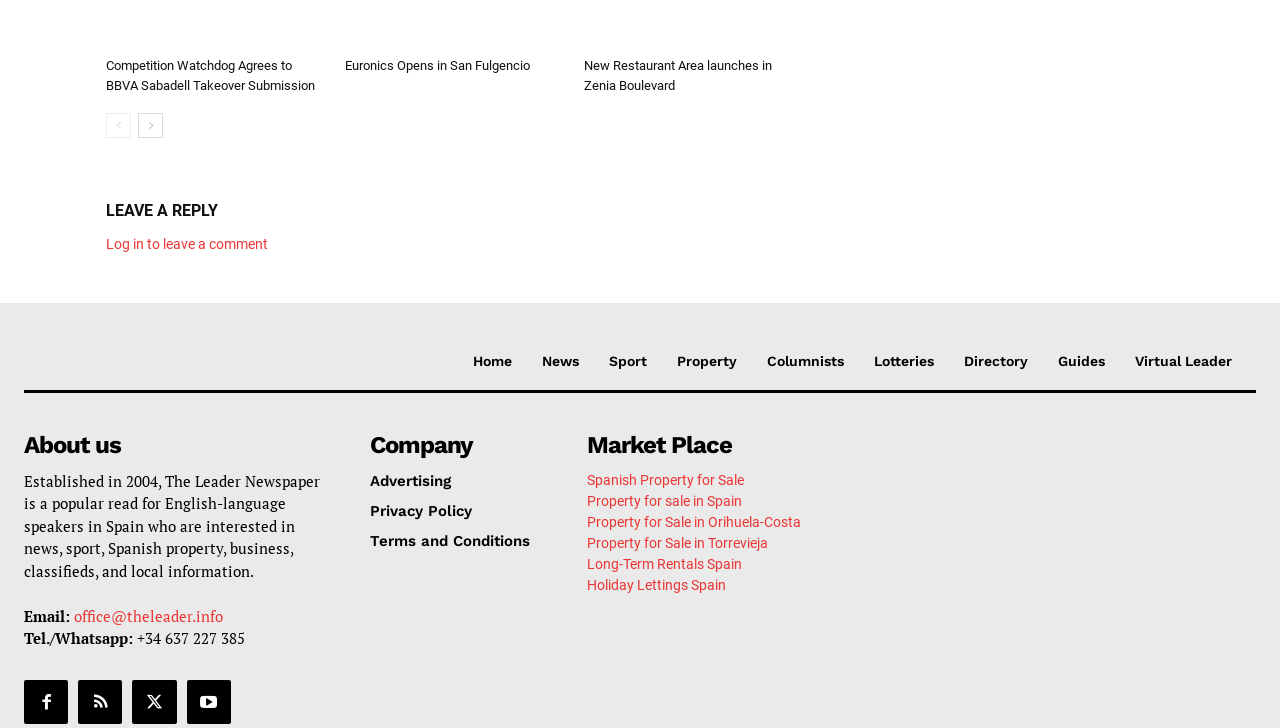What is the purpose of the 'prev-page' and 'next-page' links?
From the screenshot, provide a brief answer in one word or phrase.

To navigate between pages